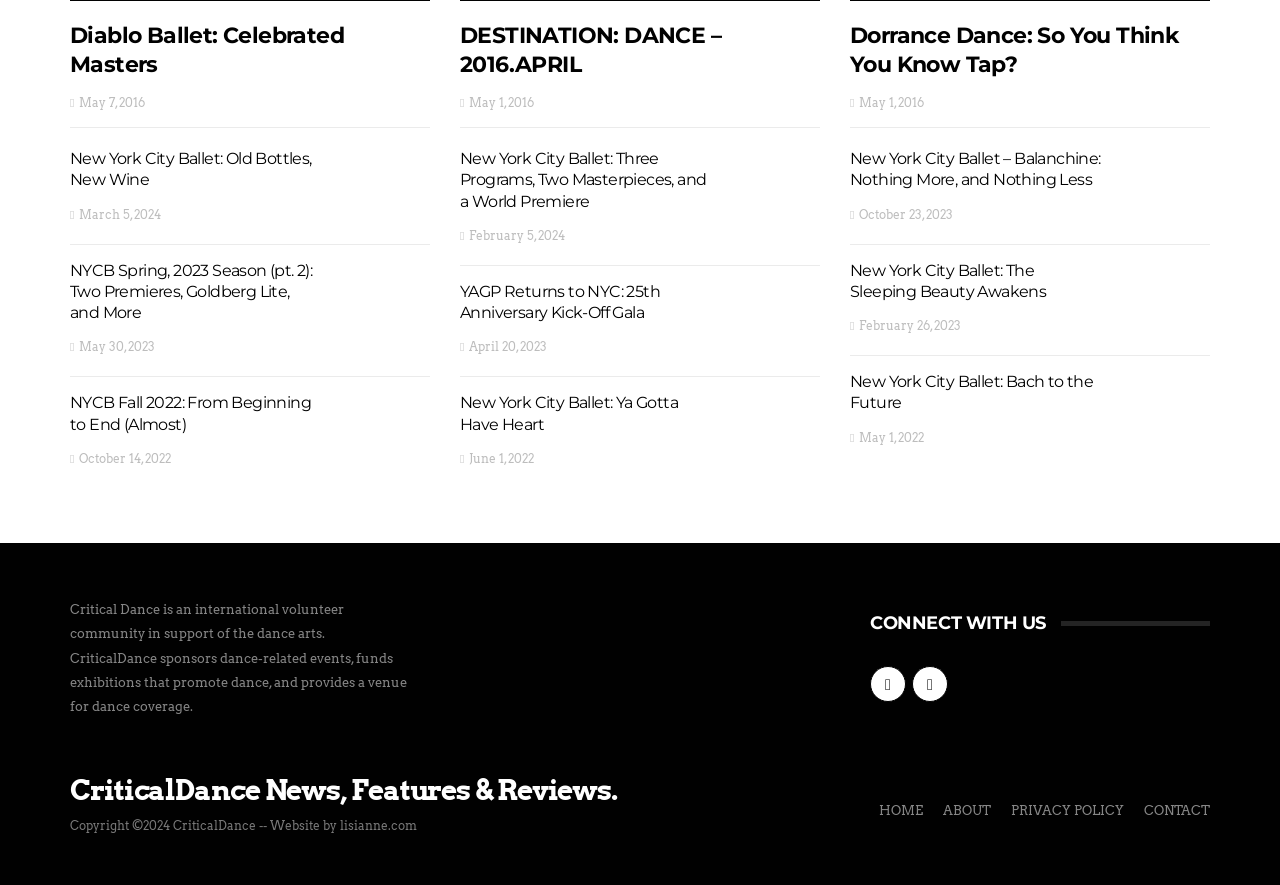What is the name of the website that designed the Critical Dance website?
Examine the webpage screenshot and provide an in-depth answer to the question.

The StaticText element 'Website by lisianne.com' suggests that the website that designed the Critical Dance website is lisianne.com.